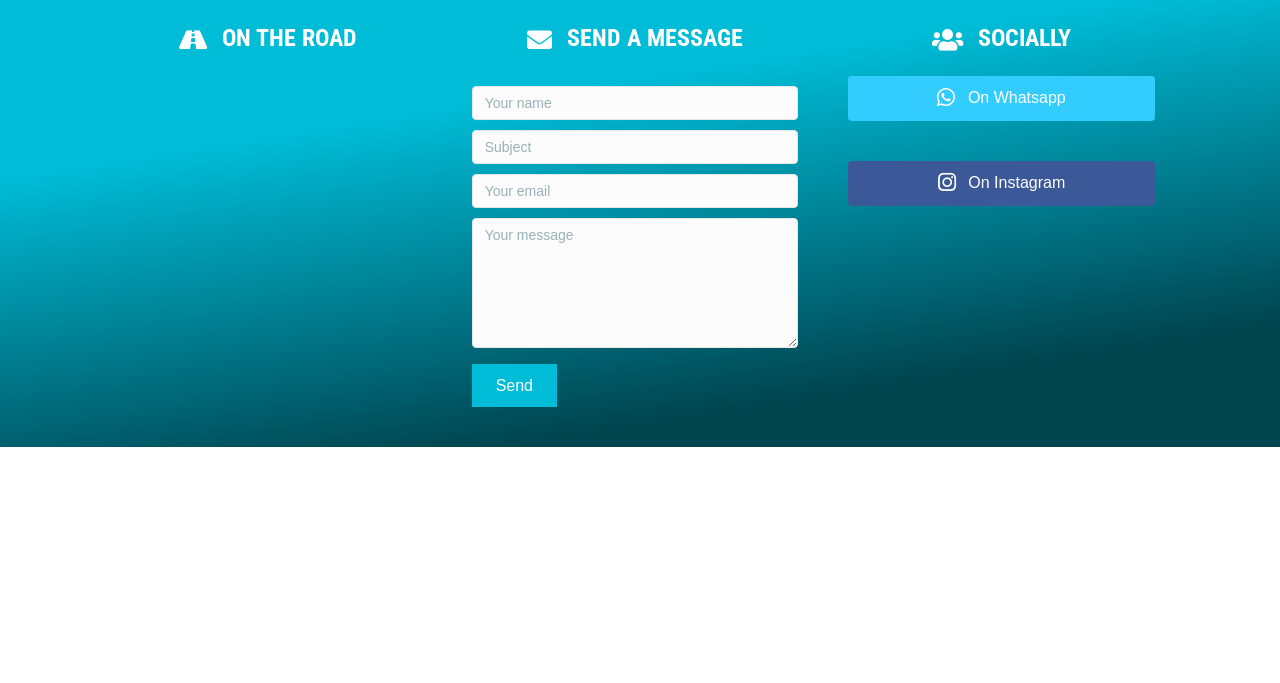Pinpoint the bounding box coordinates for the area that should be clicked to perform the following instruction: "Read about the top-rated carpet cleaning businesses".

None